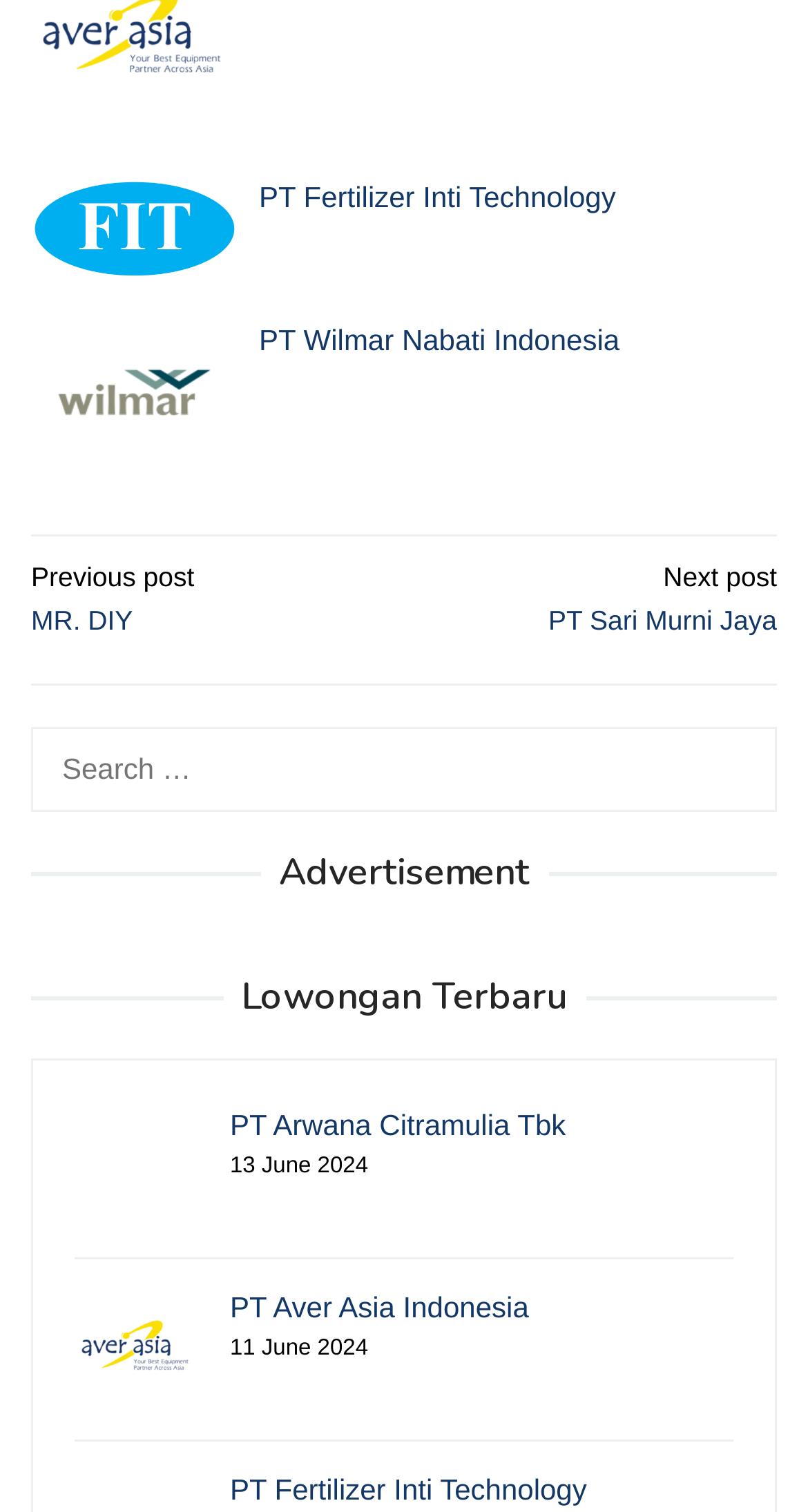Please locate the bounding box coordinates of the element that needs to be clicked to achieve the following instruction: "Check Lowongan Terbaru". The coordinates should be four float numbers between 0 and 1, i.e., [left, top, right, bottom].

[0.038, 0.778, 0.962, 0.805]